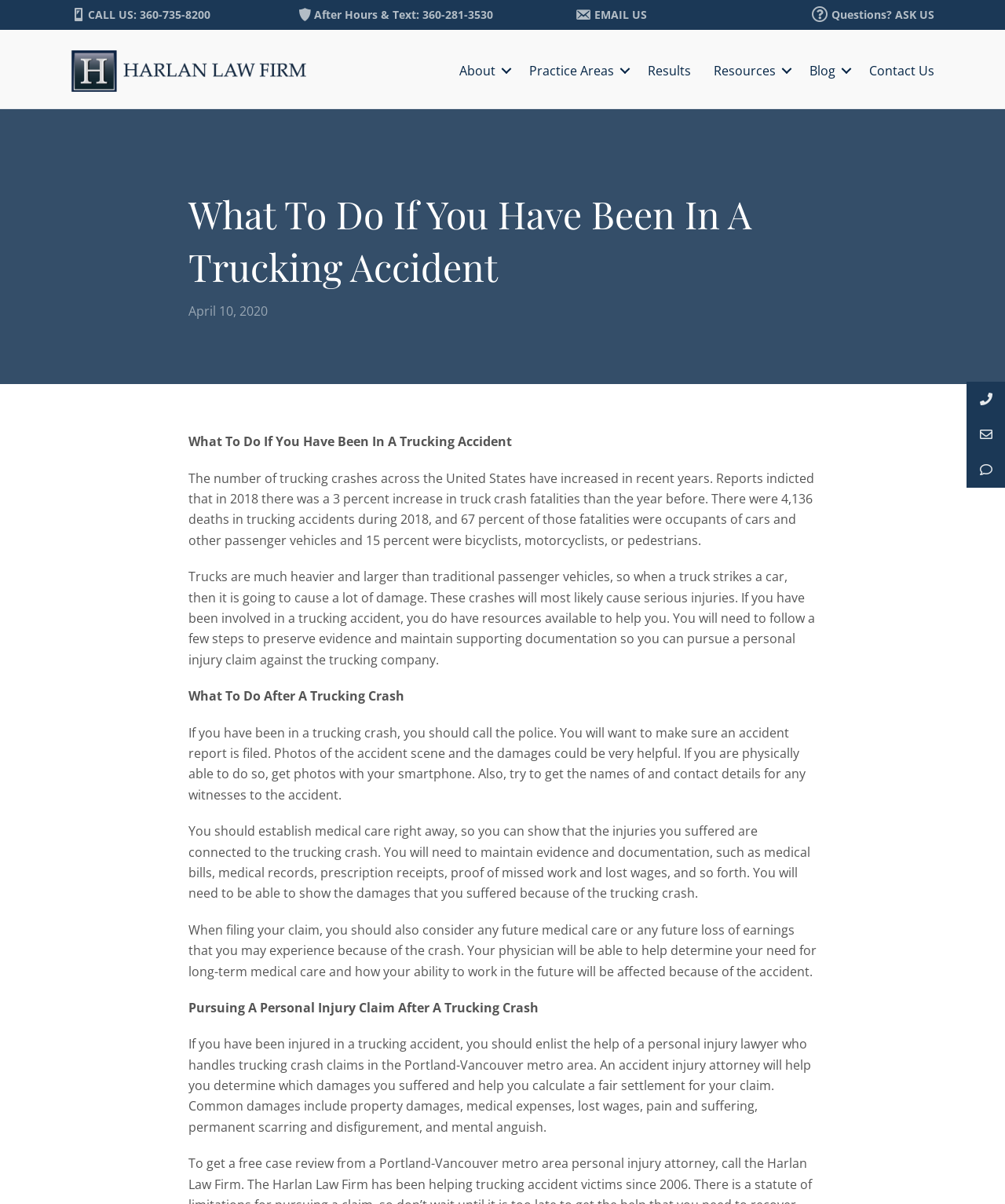Determine the bounding box coordinates for the UI element with the following description: "Practice Areas". The coordinates should be four float numbers between 0 and 1, represented as [left, top, right, bottom].

[0.516, 0.041, 0.633, 0.077]